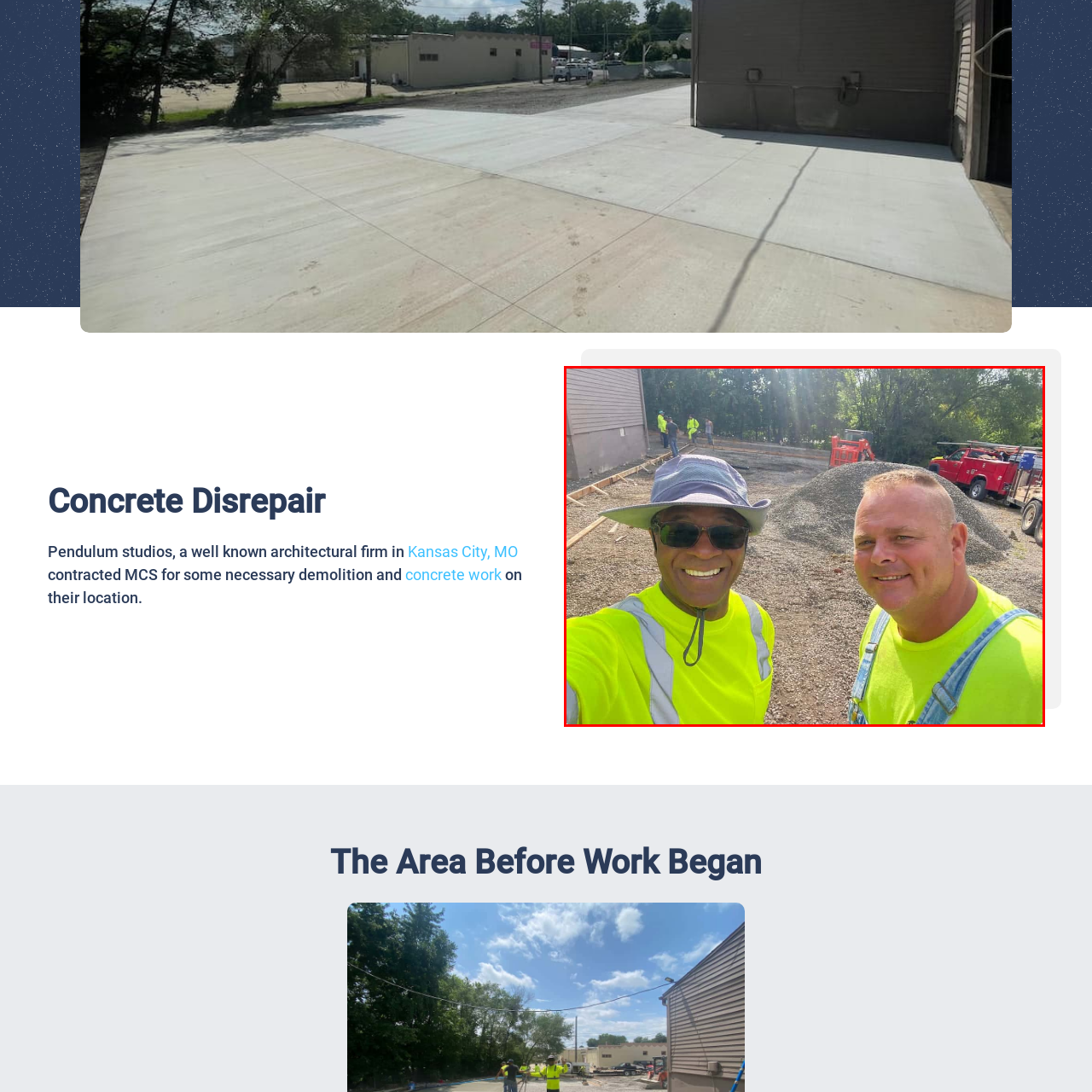Where is Pendulum Studios based?
Please examine the image highlighted within the red bounding box and respond to the question using a single word or phrase based on the image.

Kansas City, MO